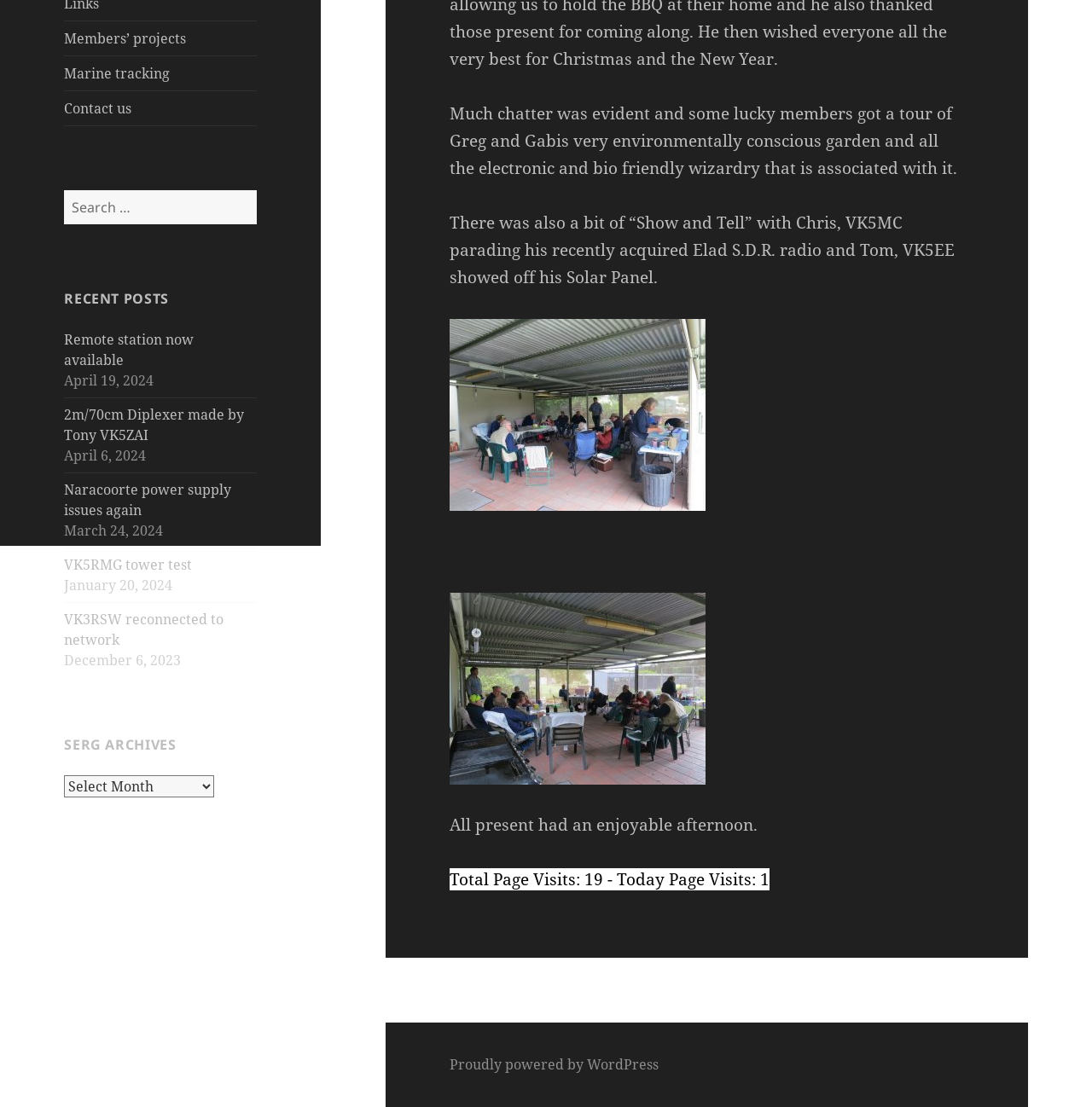Please find the bounding box for the UI element described by: "VK5RMG tower test".

[0.059, 0.502, 0.176, 0.519]